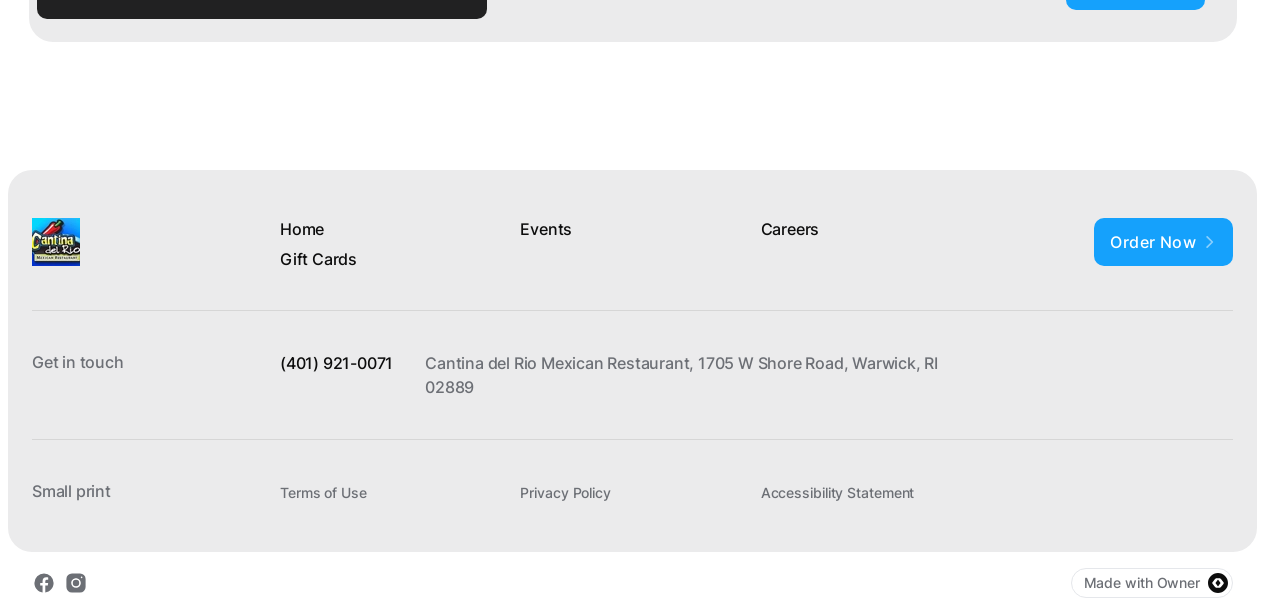Provide a short, one-word or phrase answer to the question below:
What is the name of the Mexican restaurant?

Cantina del Rio